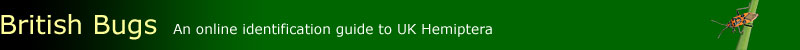Explain what is happening in the image with as much detail as possible.

The image features the header from the "British Bugs" website, which serves as an online identification guide for UK Hemiptera. The graphic showcases the title "British Bugs" in bold yellow lettering against a rich green background, emphasizing the focus on British insects. Accompanying the title is a subtitle that reads "An online identification guide to UK Hemiptera," indicating the site's purpose and target audience. To the right of the title, there is a small illustration of a bug, which enhances the thematic relevance of the webpage. This visually appealing header sets the tone for users seeking to identify various insect species in the UK.